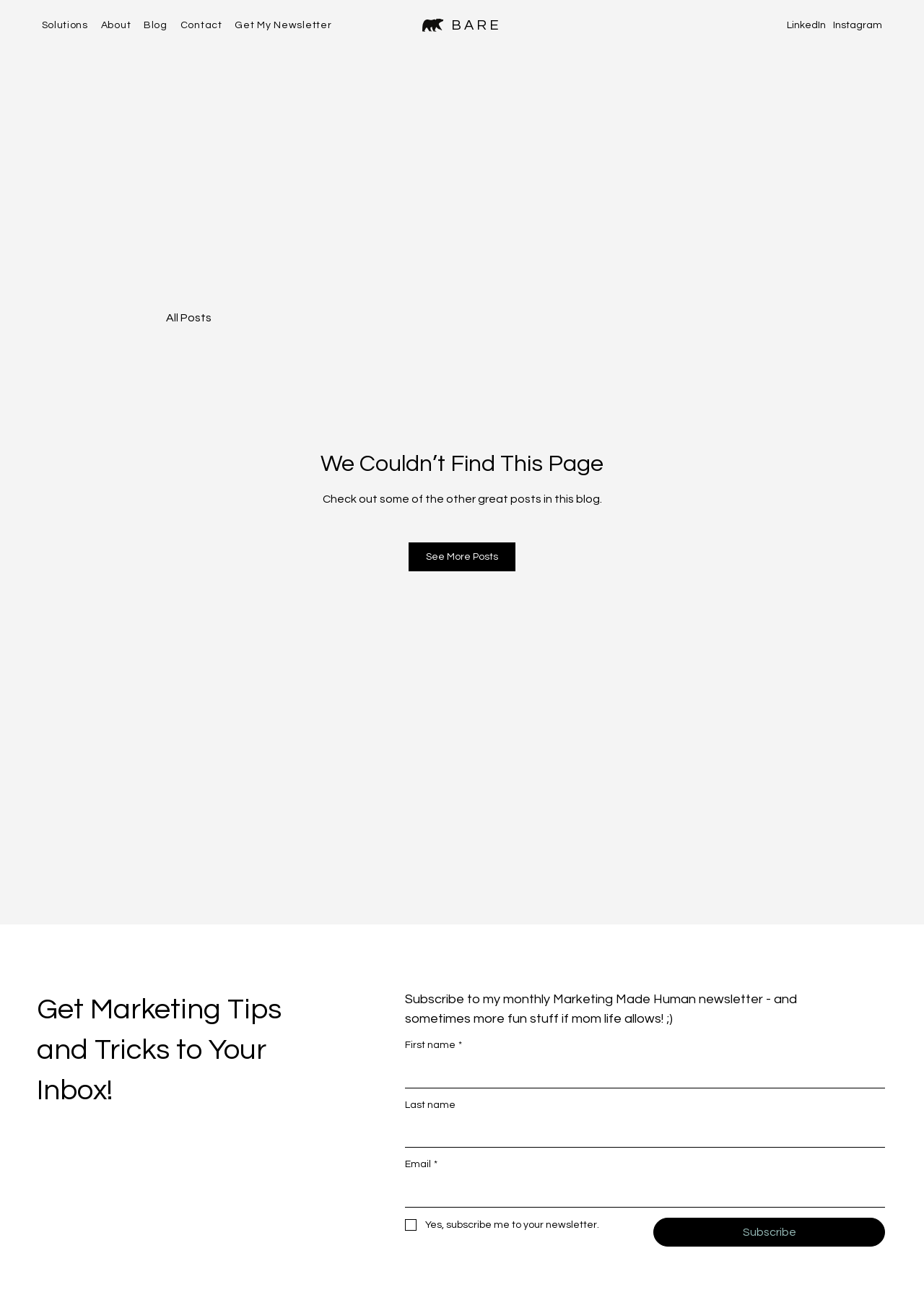How many textboxes are there in the form?
Please ensure your answer to the question is detailed and covers all necessary aspects.

I counted the number of textboxes in the form and found three, one for first name, one for last name, and one for email.